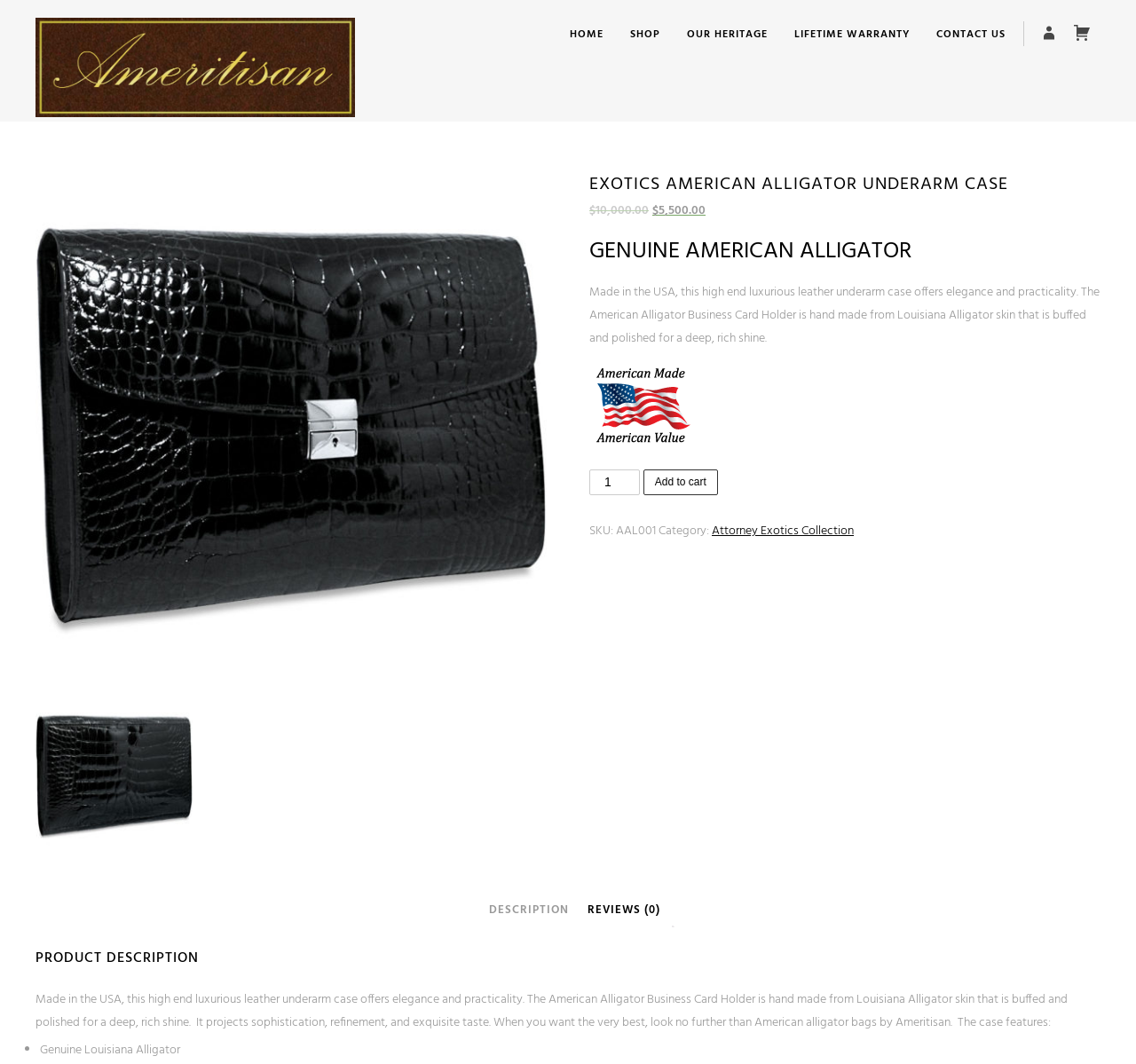How many images are shown on the webpage?
Look at the image and construct a detailed response to the question.

I counted the images on the webpage and found two images, one showing the front of the business card holder and the other showing the back.